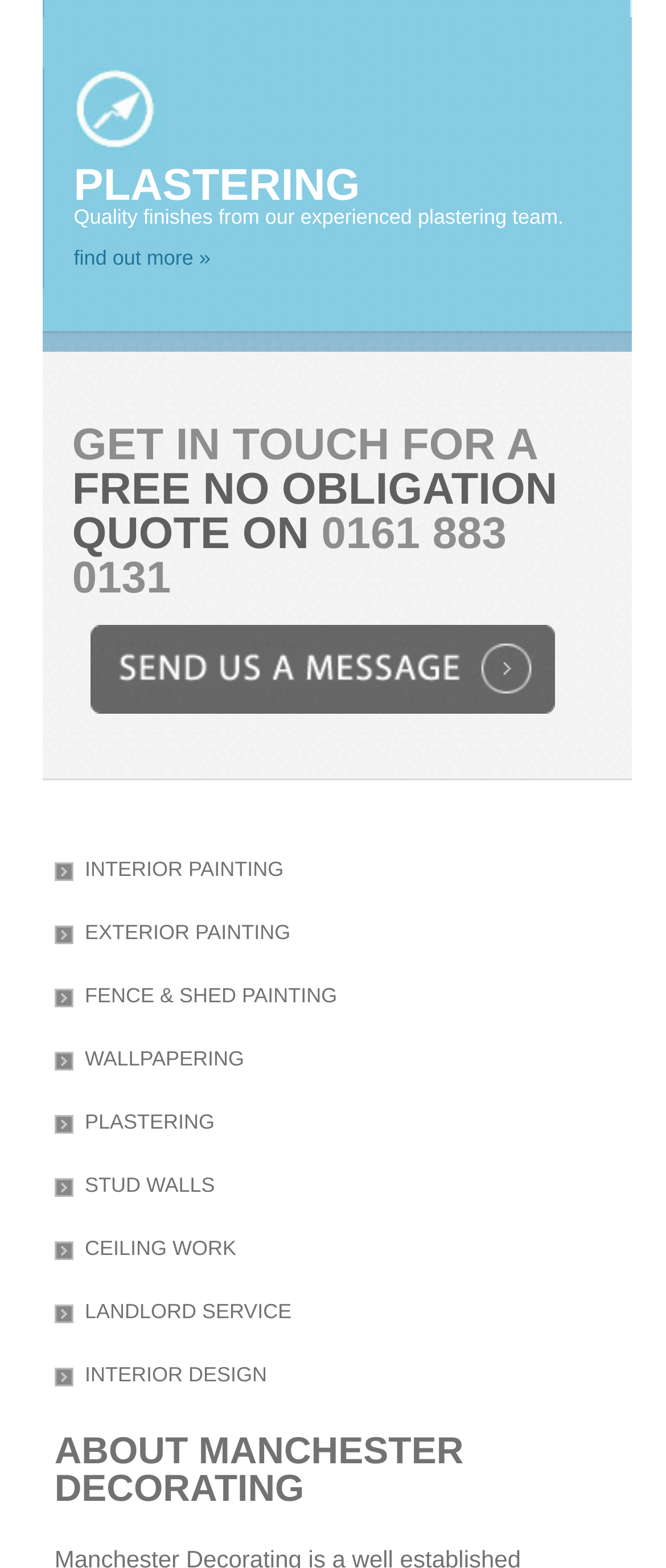Respond to the question below with a concise word or phrase:
How many services are listed?

9